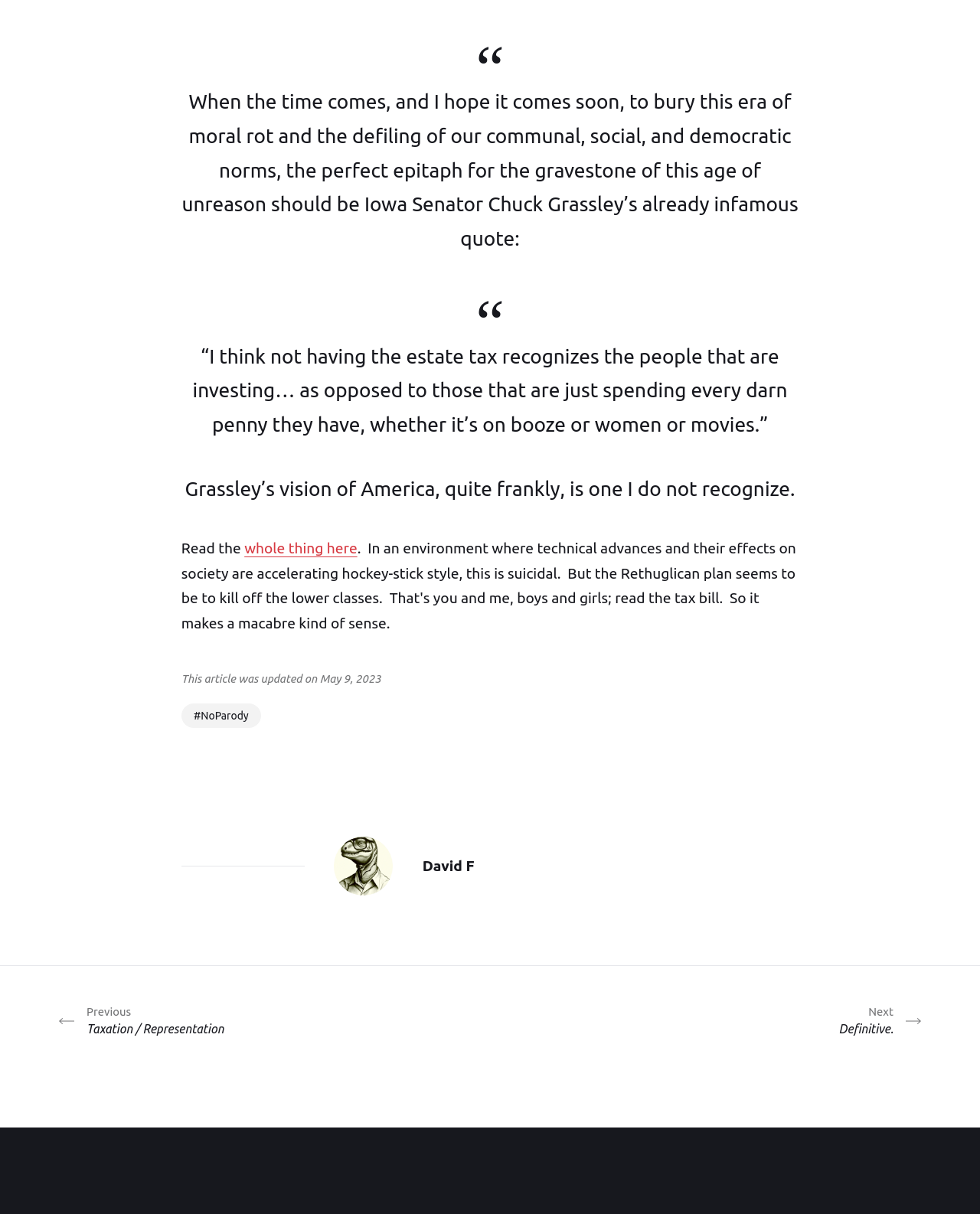Please reply to the following question using a single word or phrase: 
What is the label of the link at the bottom of the page?

Next Definitive